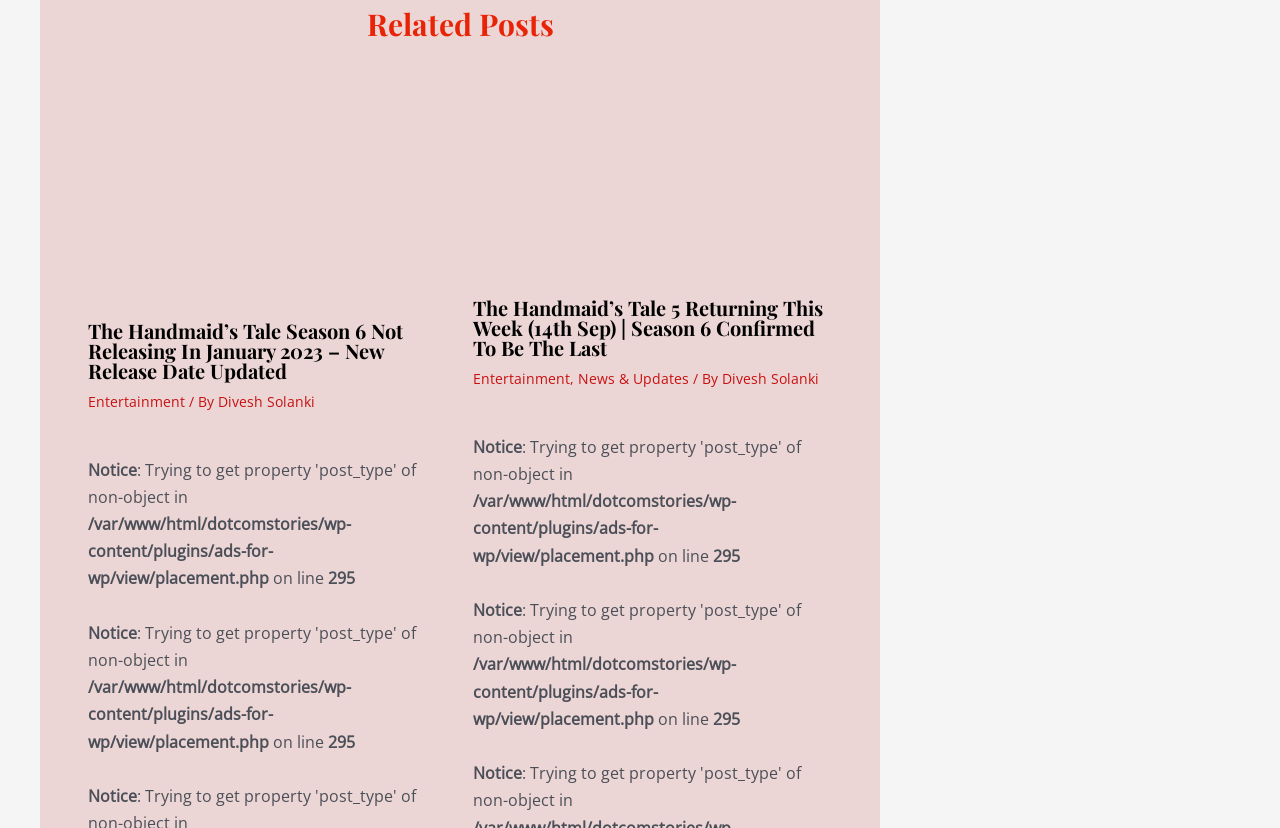Who is the author of the second related post?
Please give a well-detailed answer to the question.

The second related post has a link element with the text 'Divesh Solanki'. This link element is a child of a static text element with the text '/ By', which indicates that 'Divesh Solanki' is the author of the post.